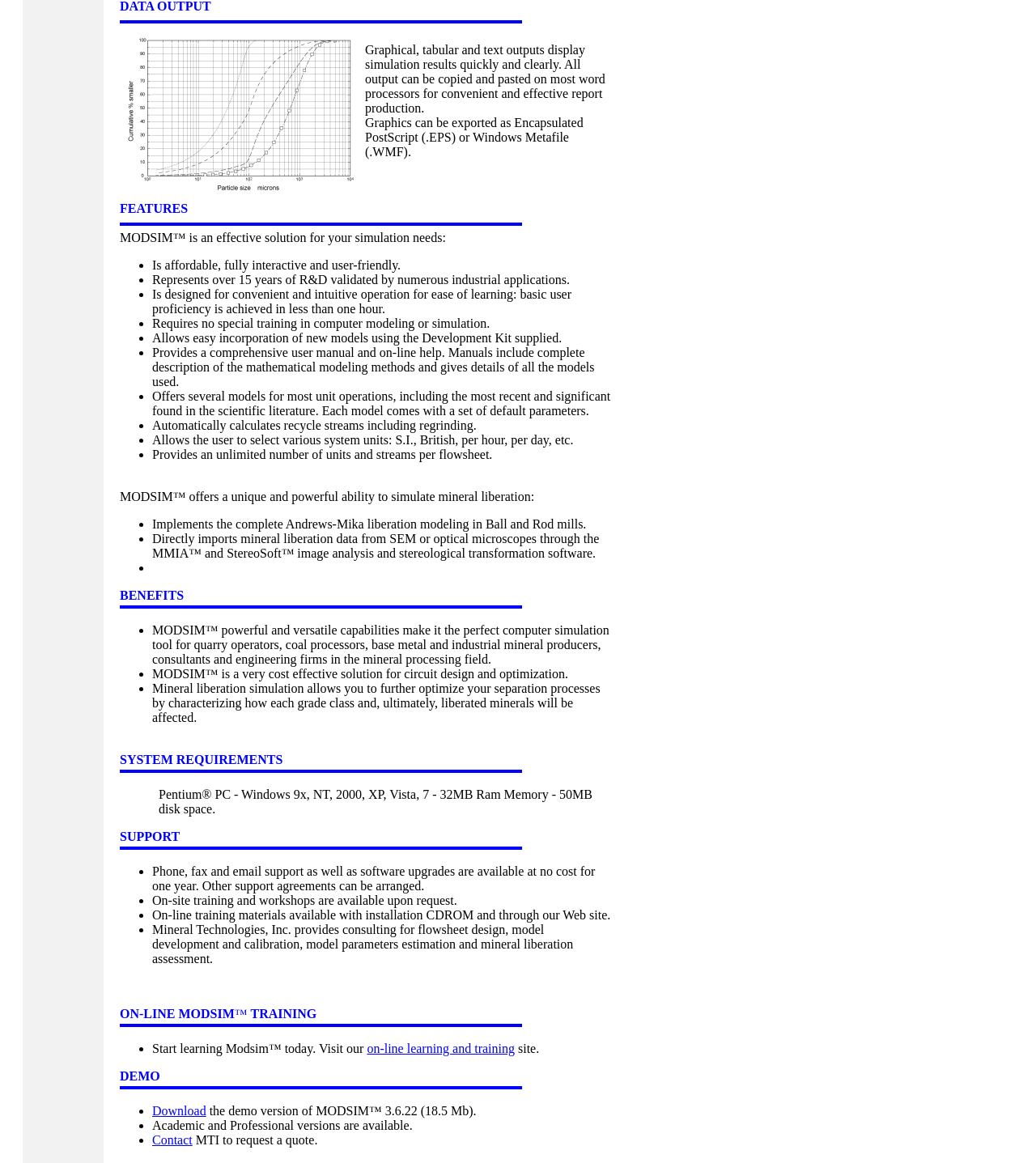What is the purpose of mineral liberation simulation?
Answer with a single word or phrase by referring to the visual content.

Optimize separation processes